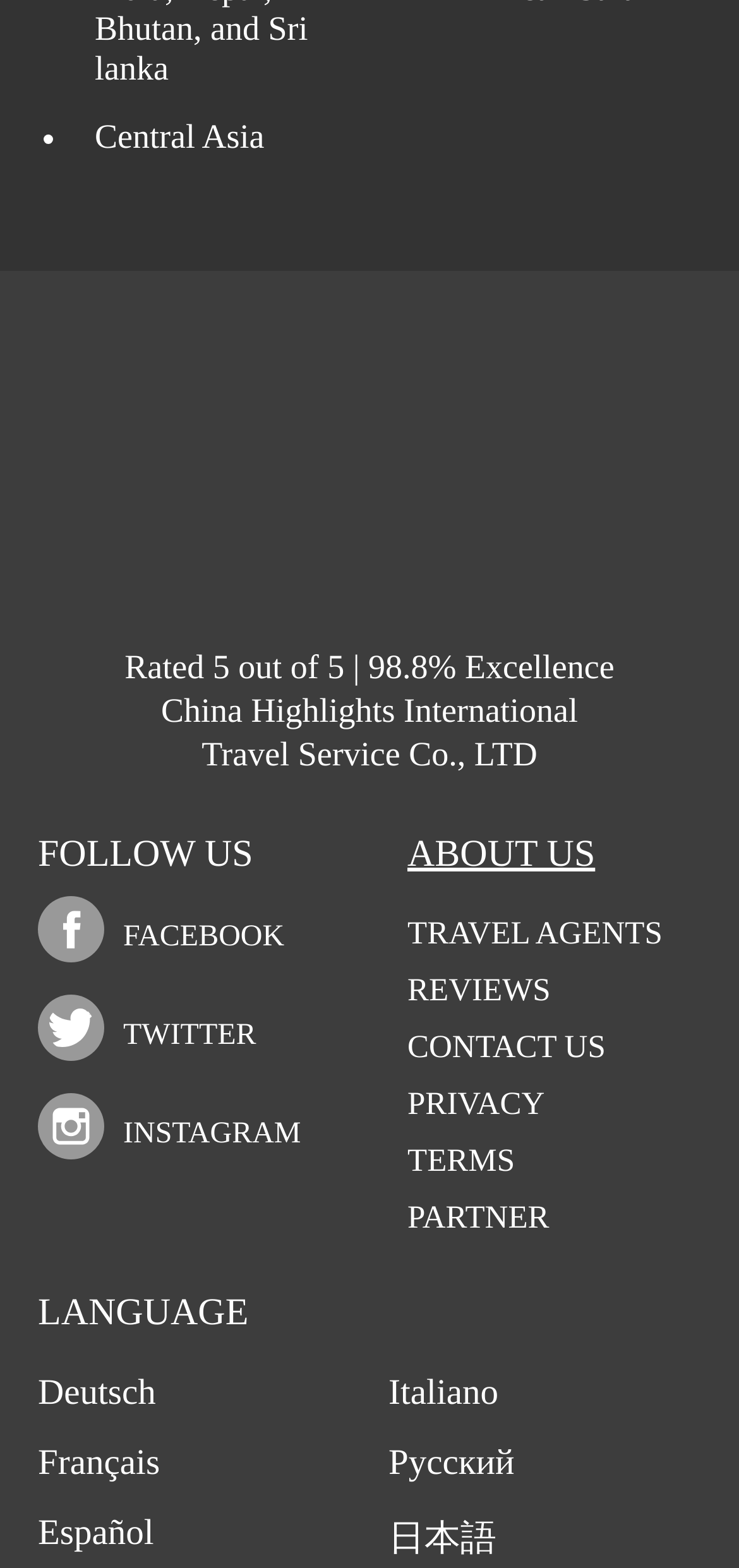Determine the bounding box coordinates for the area that needs to be clicked to fulfill this task: "Switch to Deutsch language". The coordinates must be given as four float numbers between 0 and 1, i.e., [left, top, right, bottom].

[0.051, 0.876, 0.211, 0.901]